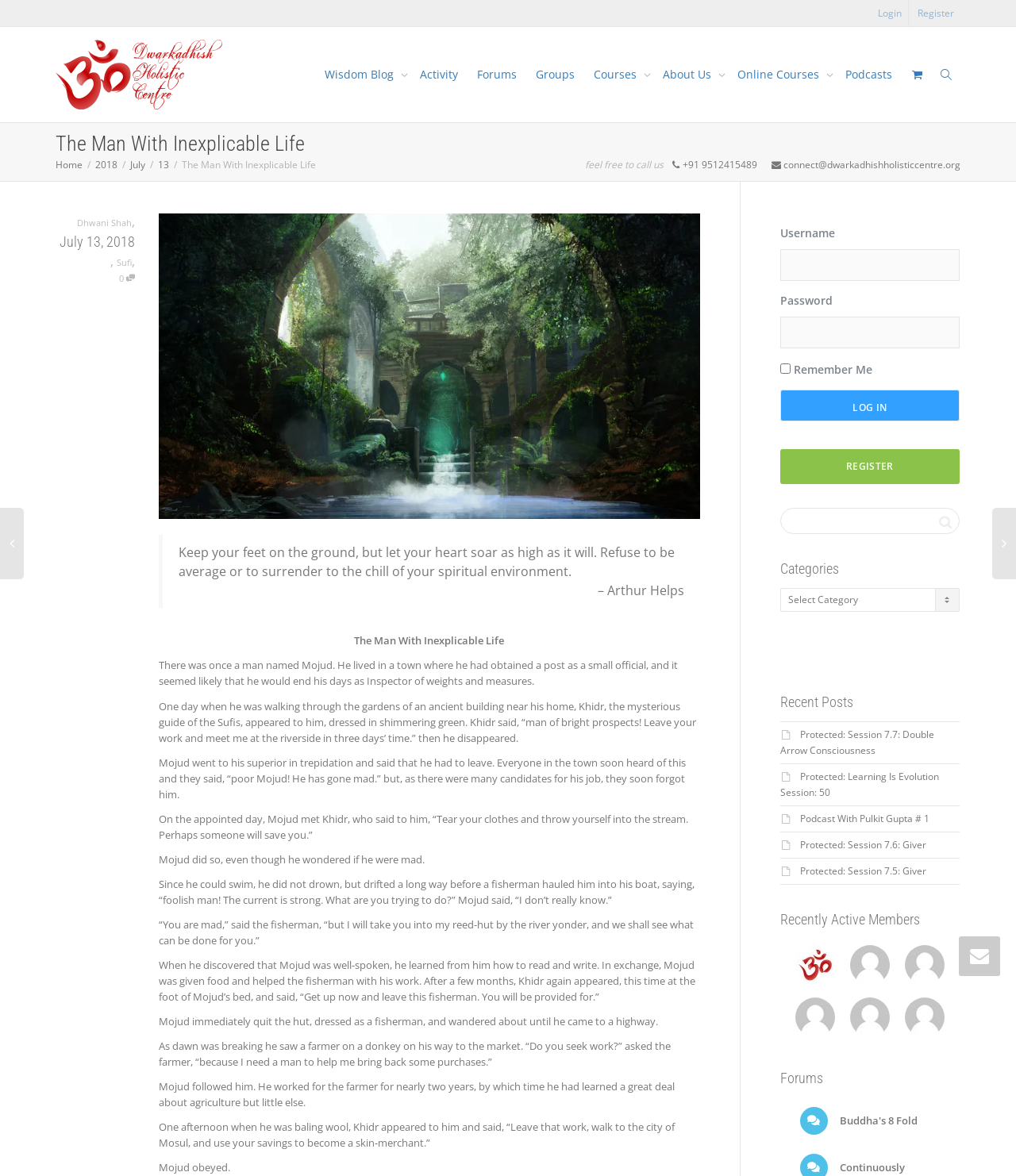Please specify the bounding box coordinates for the clickable region that will help you carry out the instruction: "Select a category".

[0.768, 0.5, 0.945, 0.52]